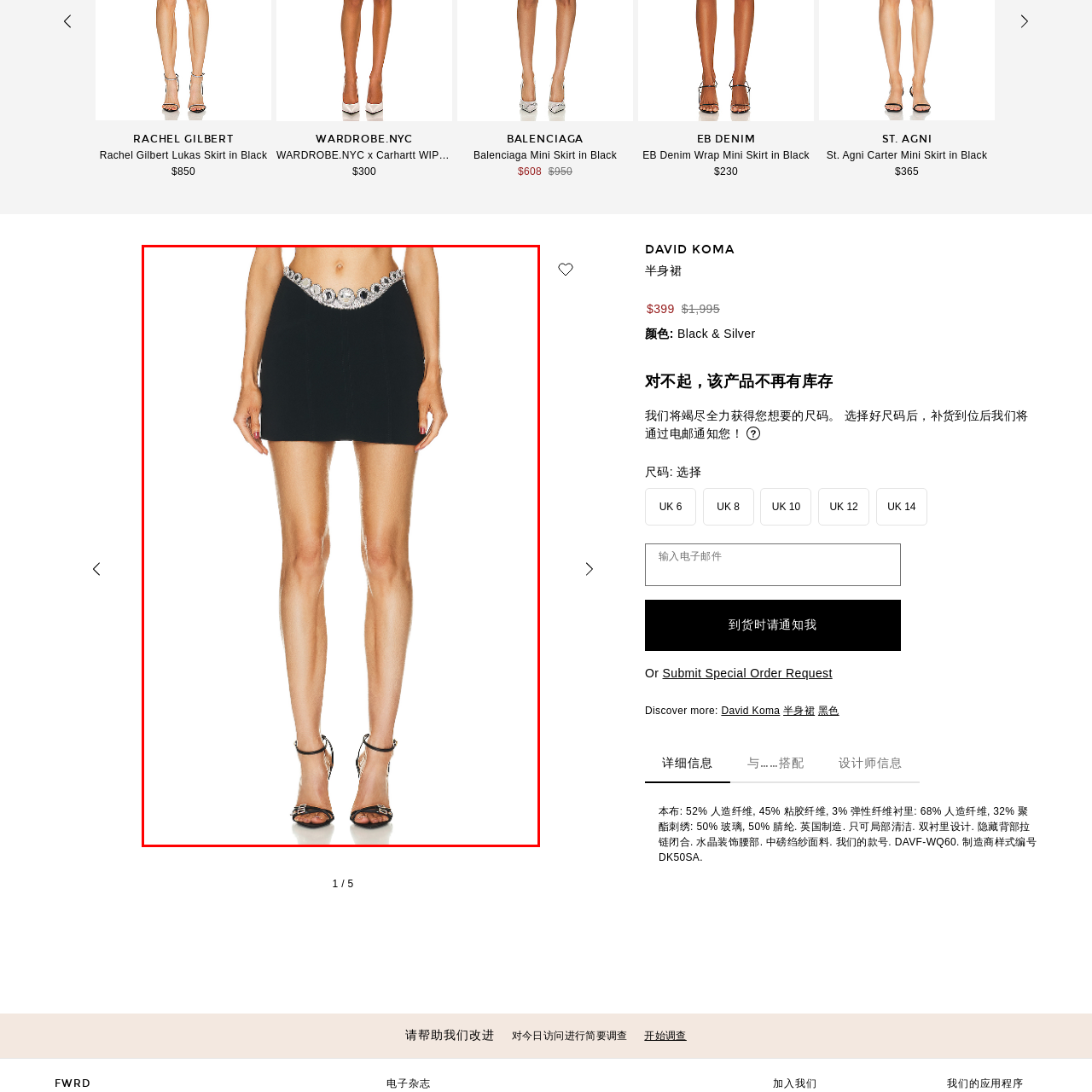What type of shoes is the model wearing?
Pay attention to the image within the red bounding box and answer using just one word or a concise phrase.

Open-toed heels